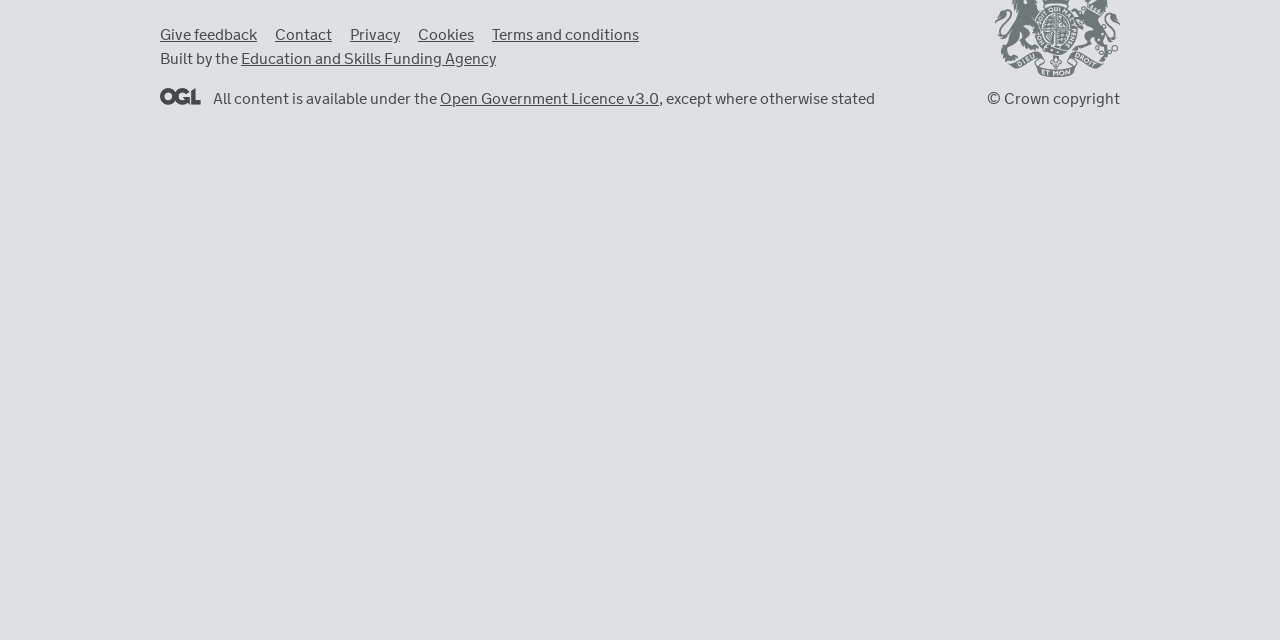Please determine the bounding box of the UI element that matches this description: Open Government Licence. The coordinates should be given as (top-left x, top-left y, bottom-right x, bottom-right y), with all values between 0 and 1.

[0.125, 0.138, 0.157, 0.164]